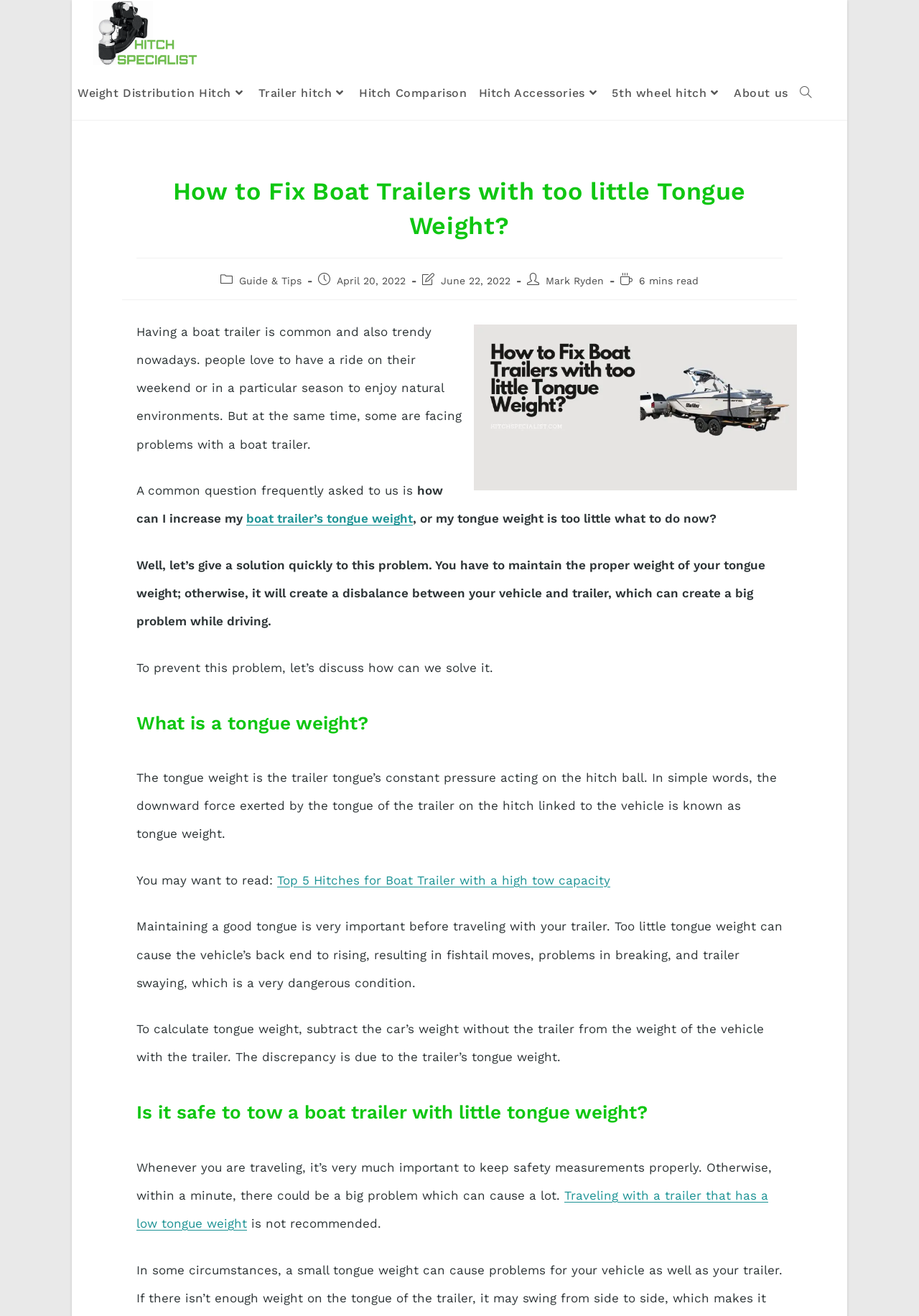Show the bounding box coordinates of the region that should be clicked to follow the instruction: "Learn more about Top 5 Hitches for Boat Trailer with a high tow capacity."

[0.302, 0.663, 0.664, 0.674]